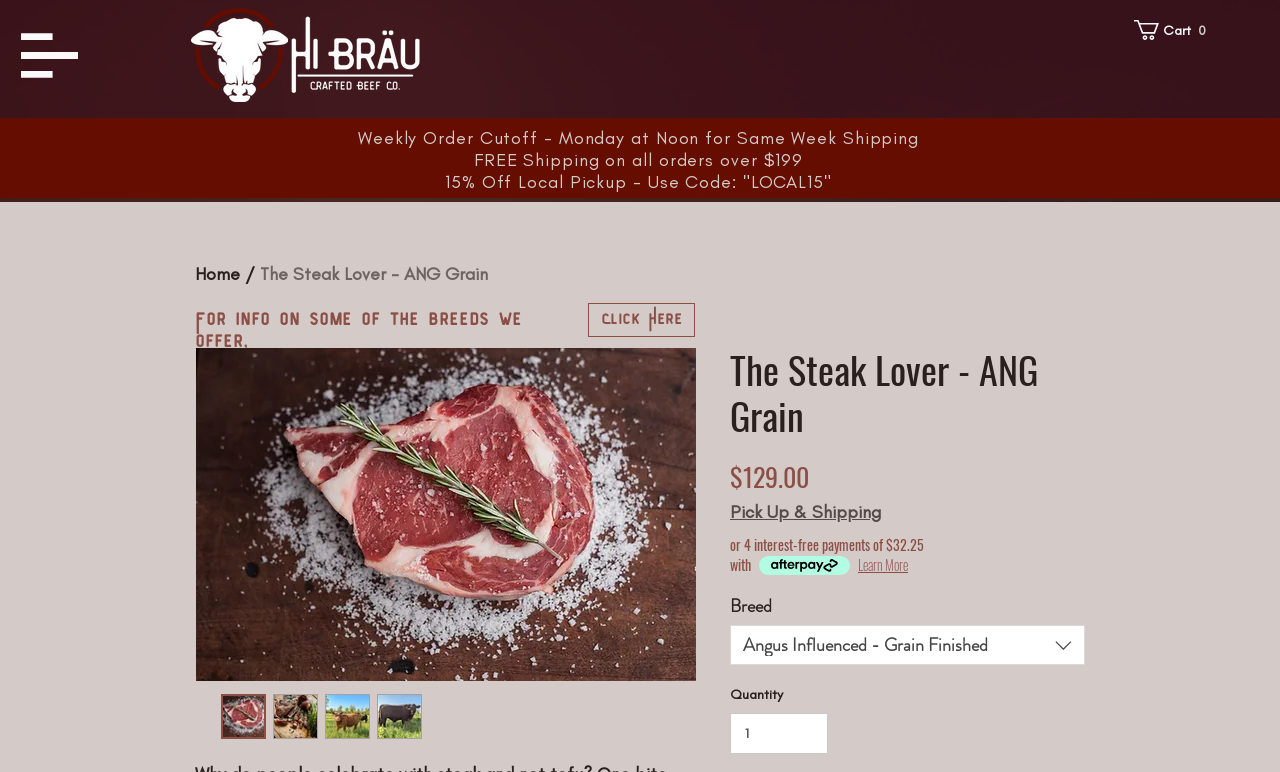Please determine the bounding box coordinates of the section I need to click to accomplish this instruction: "Search the site".

[0.704, 0.018, 0.848, 0.066]